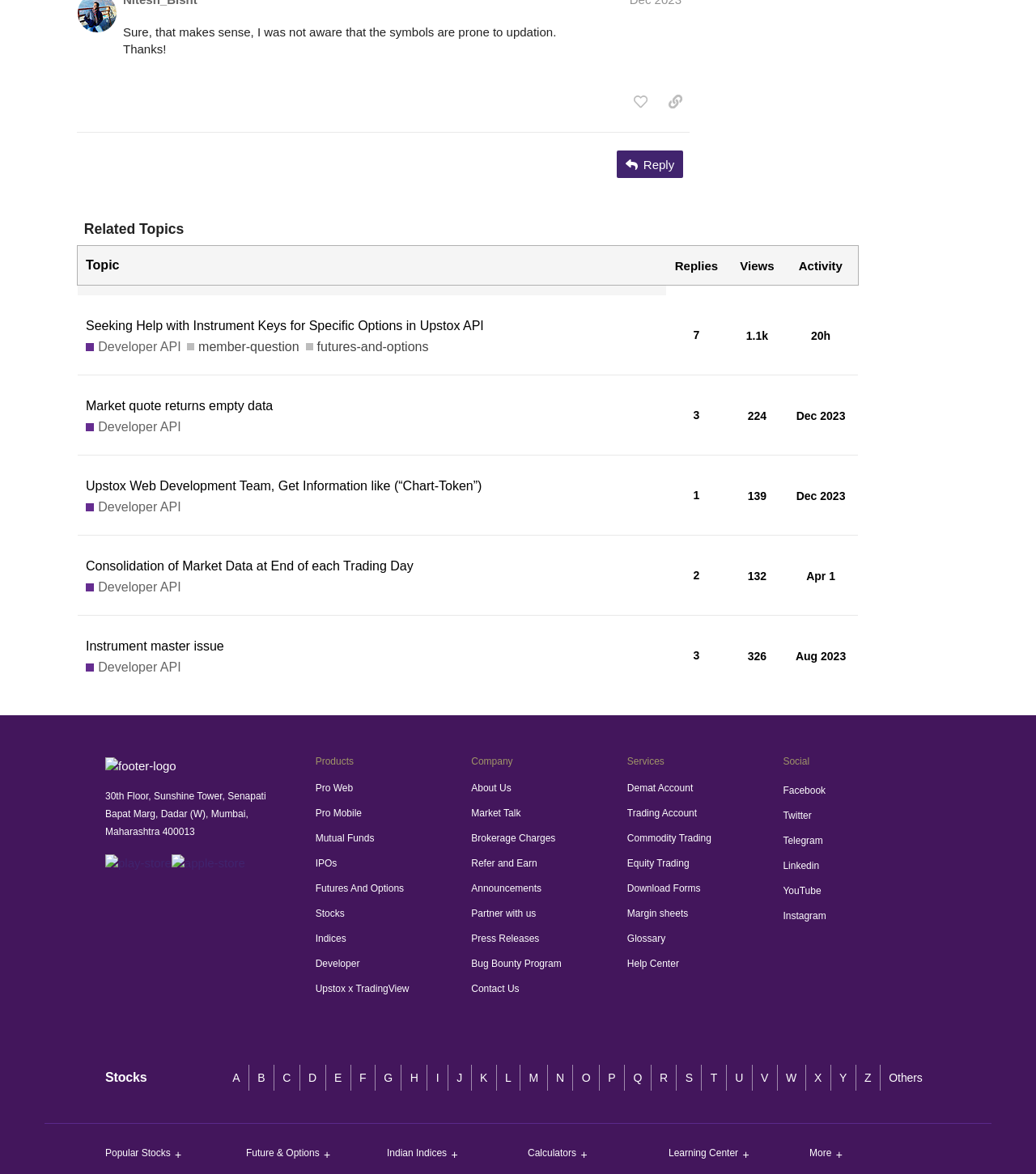What is the latest activity time for the third topic? Observe the screenshot and provide a one-word or short phrase answer.

Dec 2023